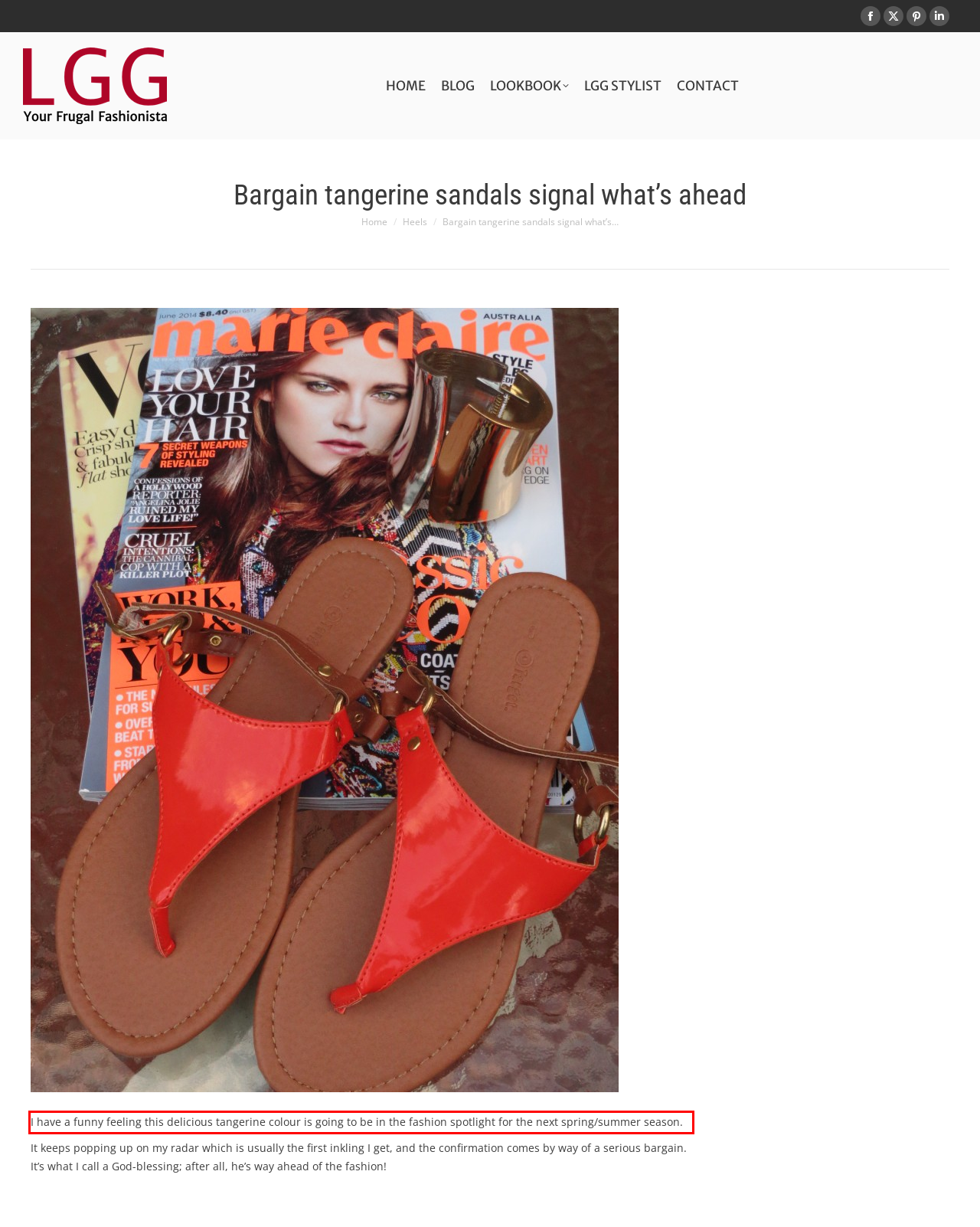In the screenshot of the webpage, find the red bounding box and perform OCR to obtain the text content restricted within this red bounding box.

I have a funny feeling this delicious tangerine colour is going to be in the fashion spotlight for the next spring/summer season.